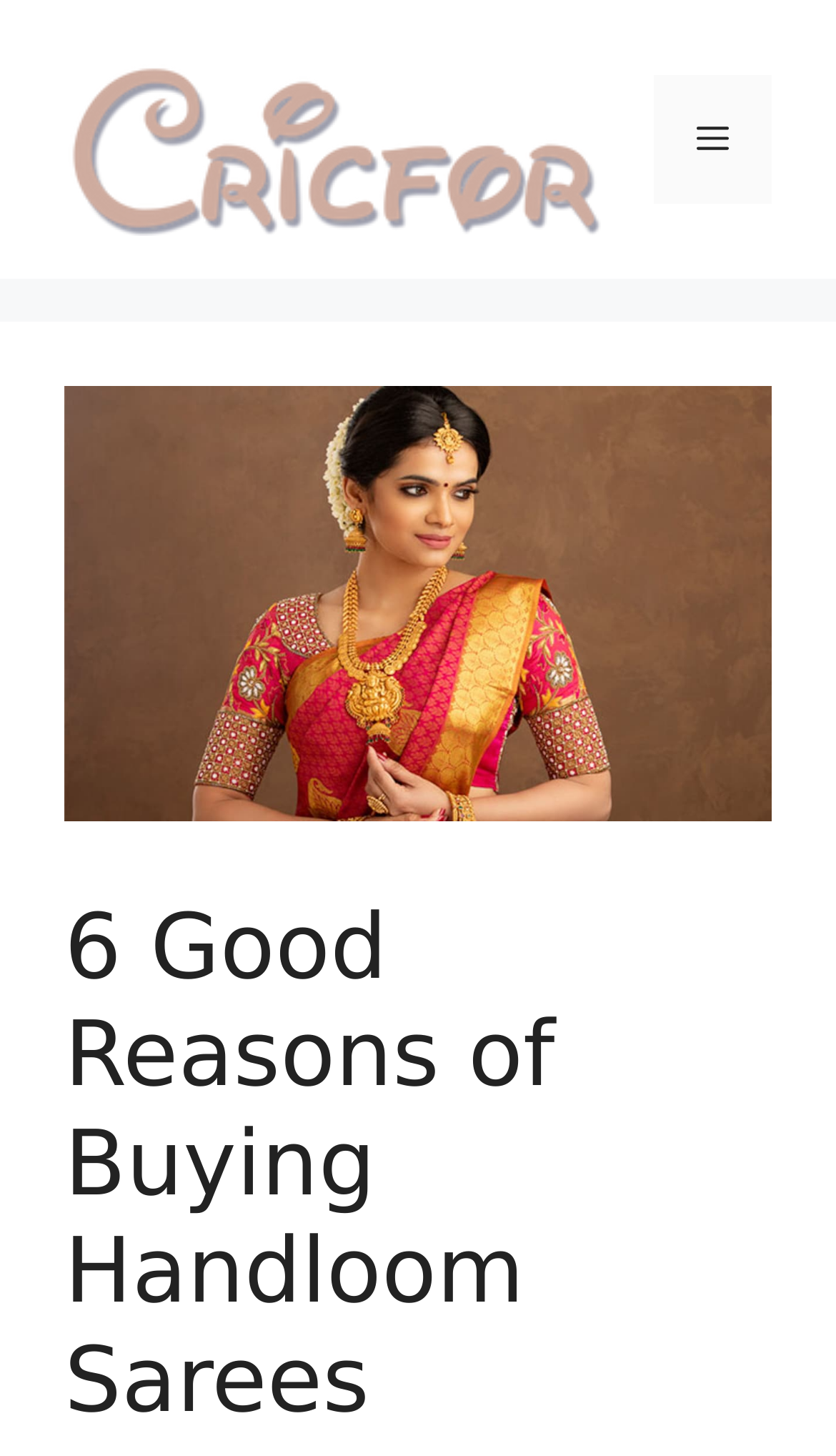What is the main topic of the webpage?
Using the image, provide a concise answer in one word or a short phrase.

Handloom Sarees